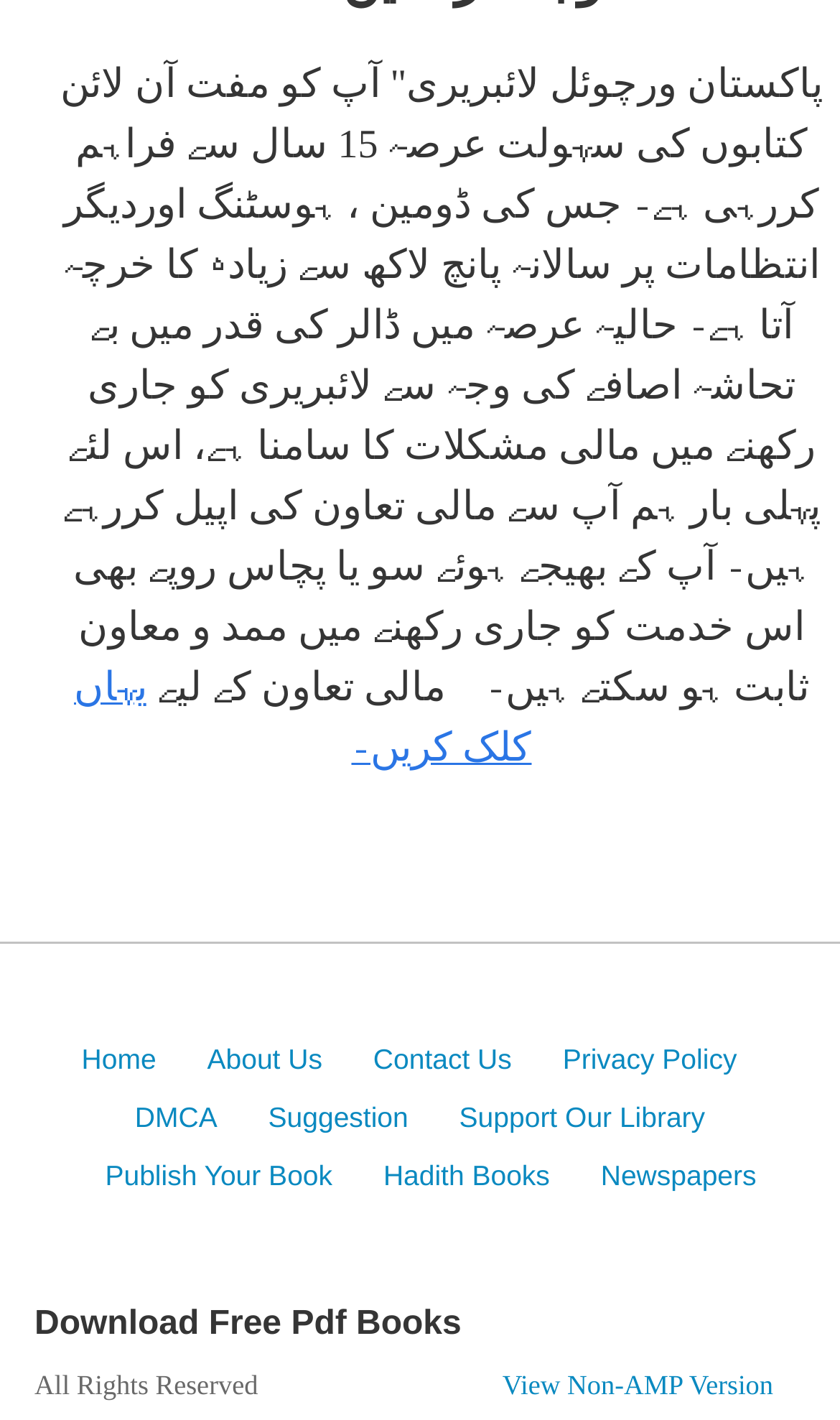Find the bounding box coordinates for the area you need to click to carry out the instruction: "Go to home page". The coordinates should be four float numbers between 0 and 1, indicated as [left, top, right, bottom].

[0.097, 0.735, 0.186, 0.758]